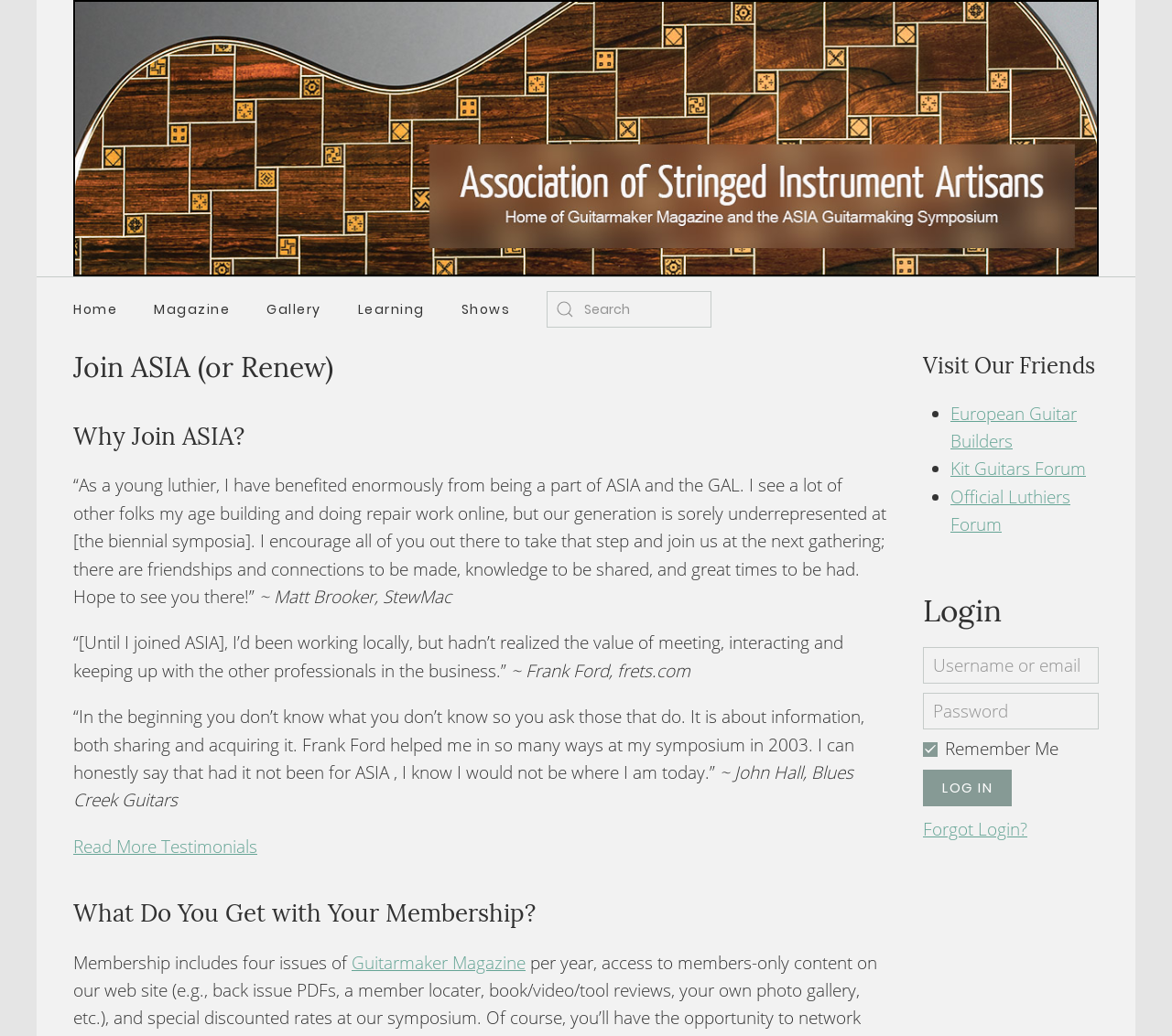What is the purpose of the 'Read More Testimonials' link?
Please provide a detailed and comprehensive answer to the question.

The 'Read More Testimonials' link is located below the testimonials section, and it suggests that there are more testimonials available to read. This link is likely intended to provide social proof and credibility to the organization by showcasing more positive experiences from its members.